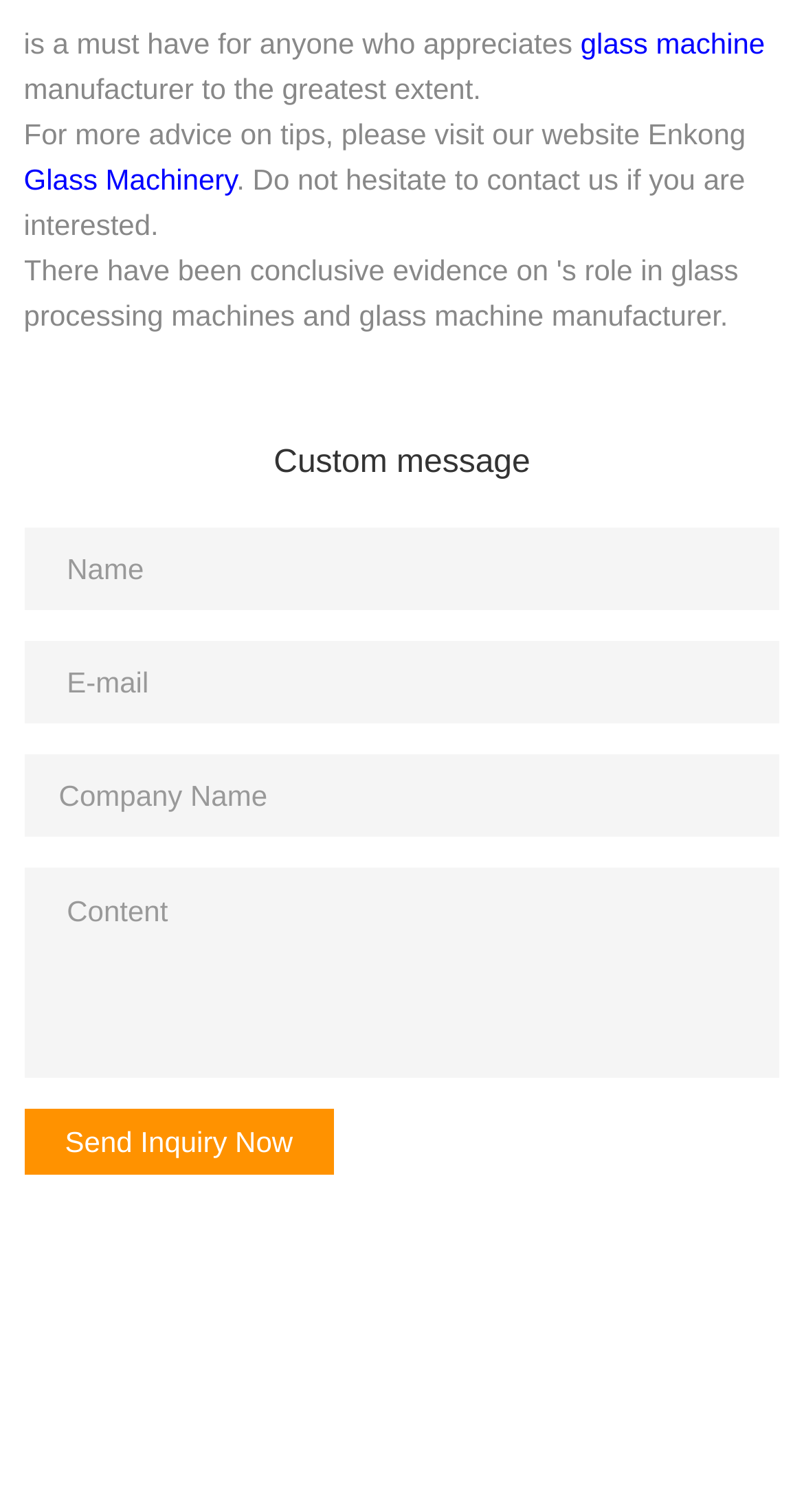Respond to the question with just a single word or phrase: 
What is the recommended website for glass machinery advice?

Enkong